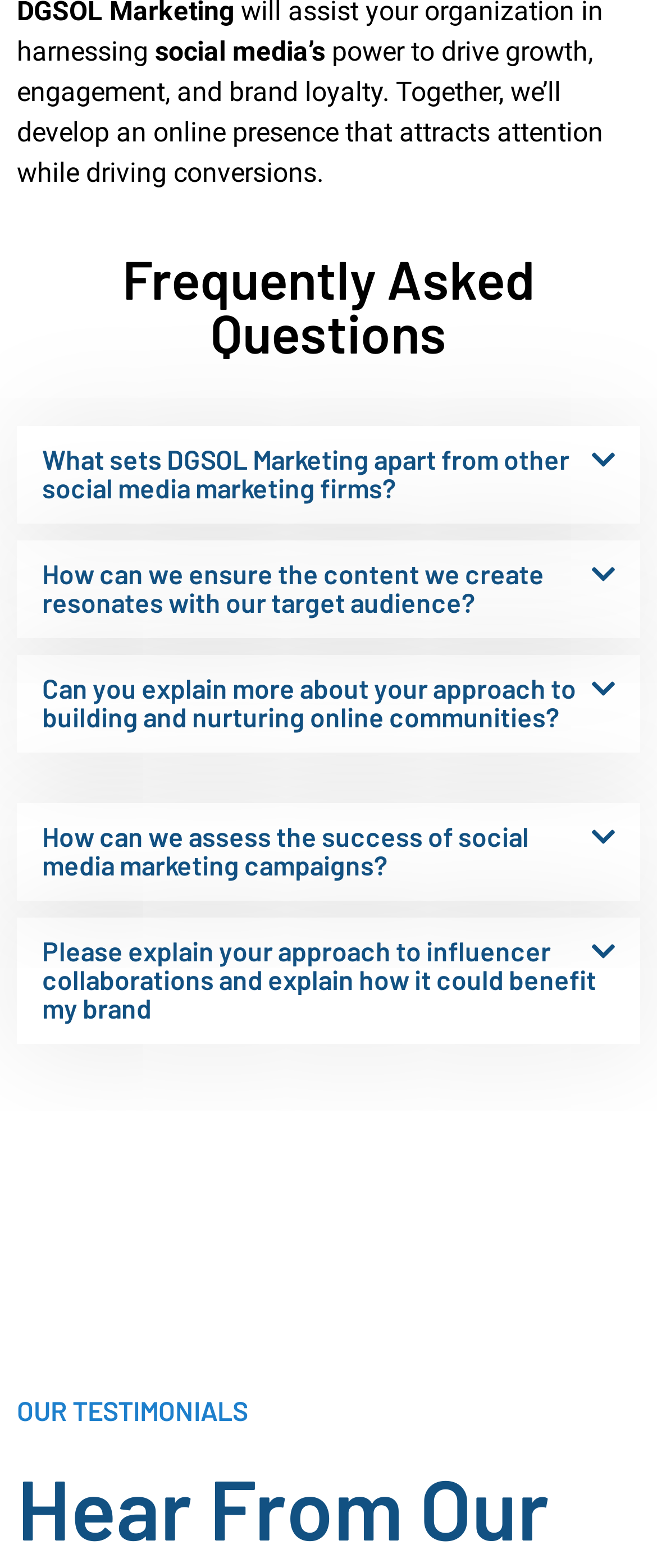Identify the bounding box coordinates of the element that should be clicked to fulfill this task: "Expand the FAQ about how to ensure the content resonates with the target audience". The coordinates should be provided as four float numbers between 0 and 1, i.e., [left, top, right, bottom].

[0.026, 0.345, 0.974, 0.407]